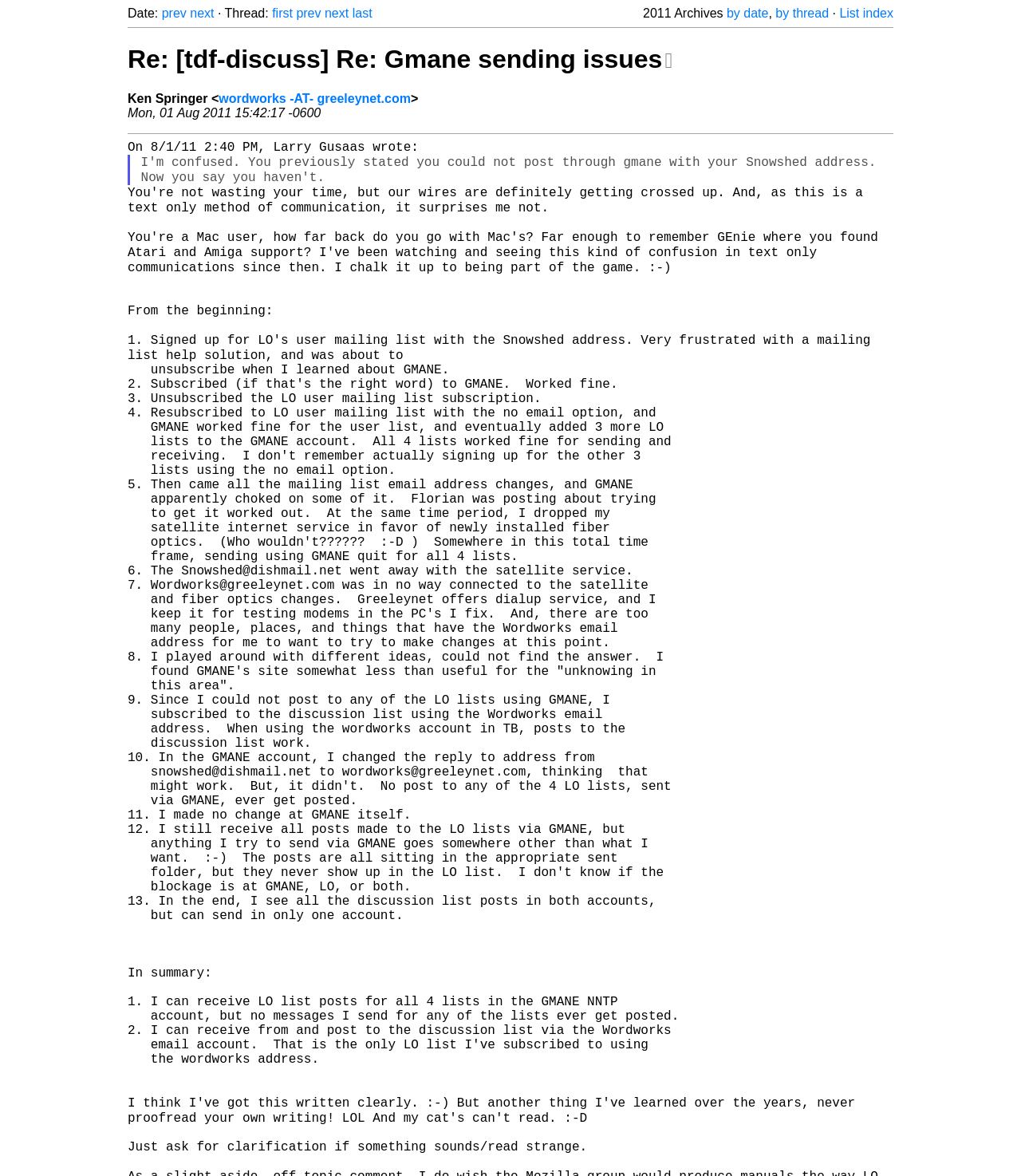Can you specify the bounding box coordinates for the region that should be clicked to fulfill this instruction: "Click on the 'next' link".

[0.186, 0.005, 0.21, 0.017]